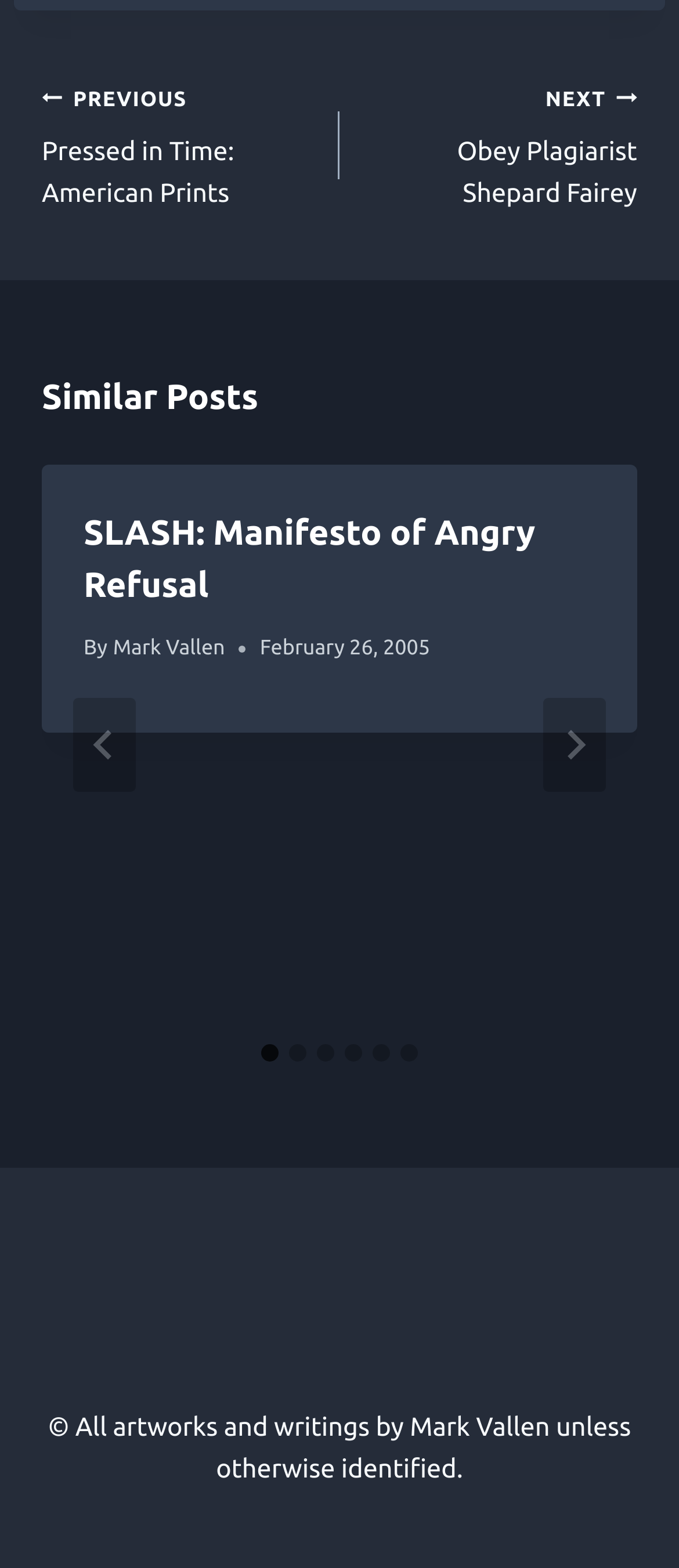Could you find the bounding box coordinates of the clickable area to complete this instruction: "Go to next slide"?

[0.8, 0.445, 0.892, 0.505]